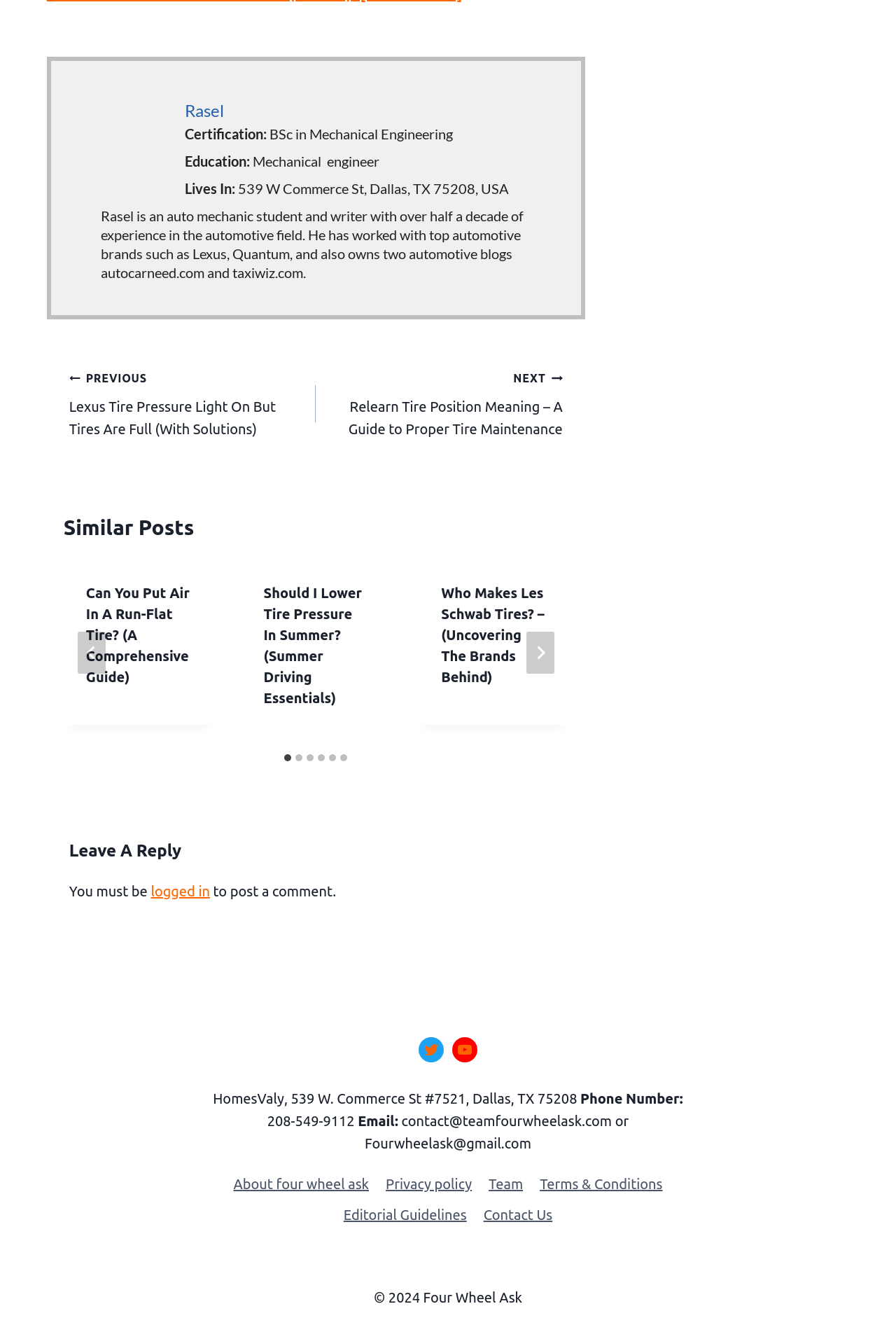What is the name of the author?
Provide a detailed answer to the question using information from the image.

The name of the author can be found in the top-left corner of the webpage, where it says 'Rasel' with a certification 'BSc in Mechanical Engineering' and a description of the author as an auto mechanic student and writer.